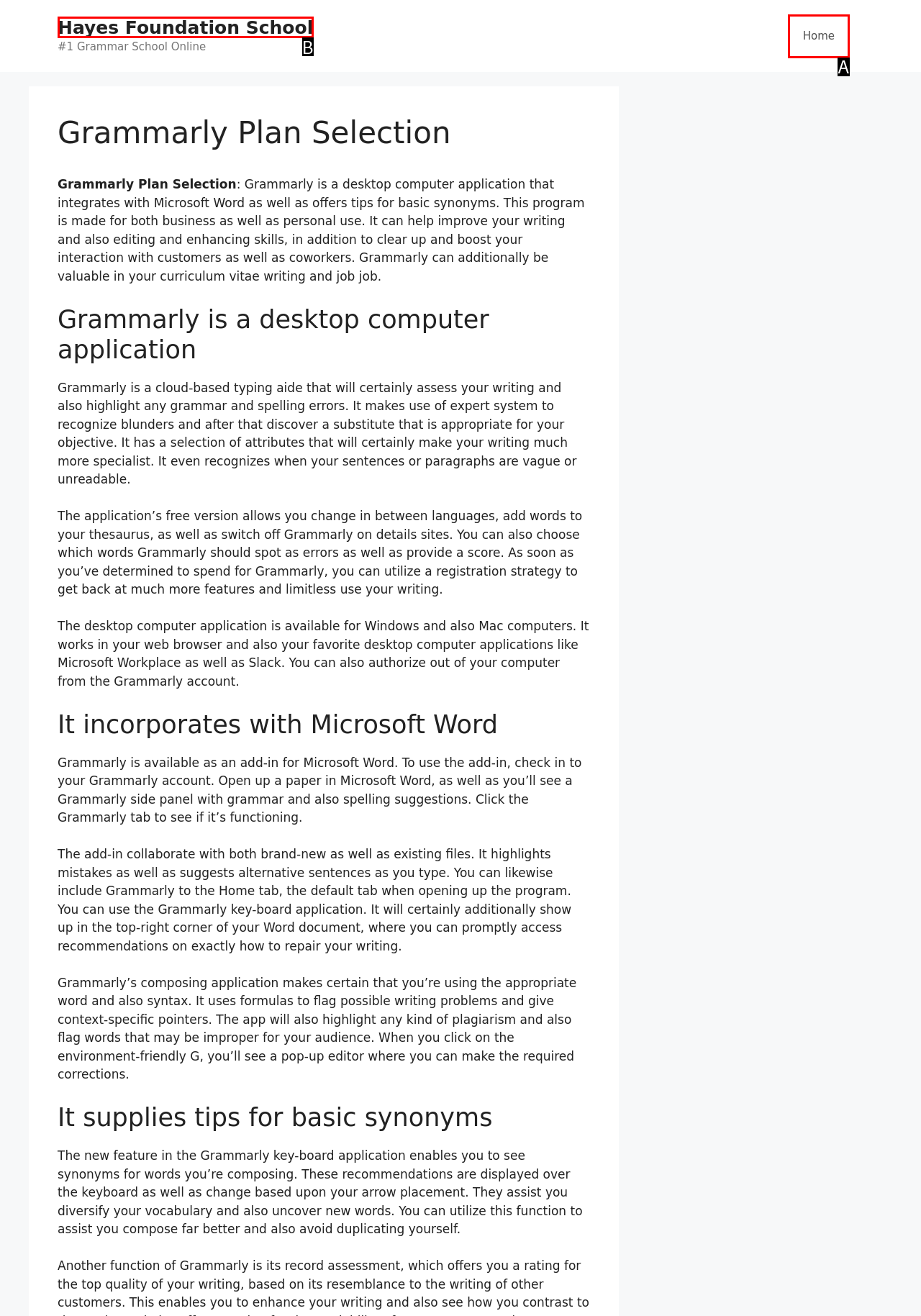Identify the HTML element that matches the description: Home
Respond with the letter of the correct option.

A